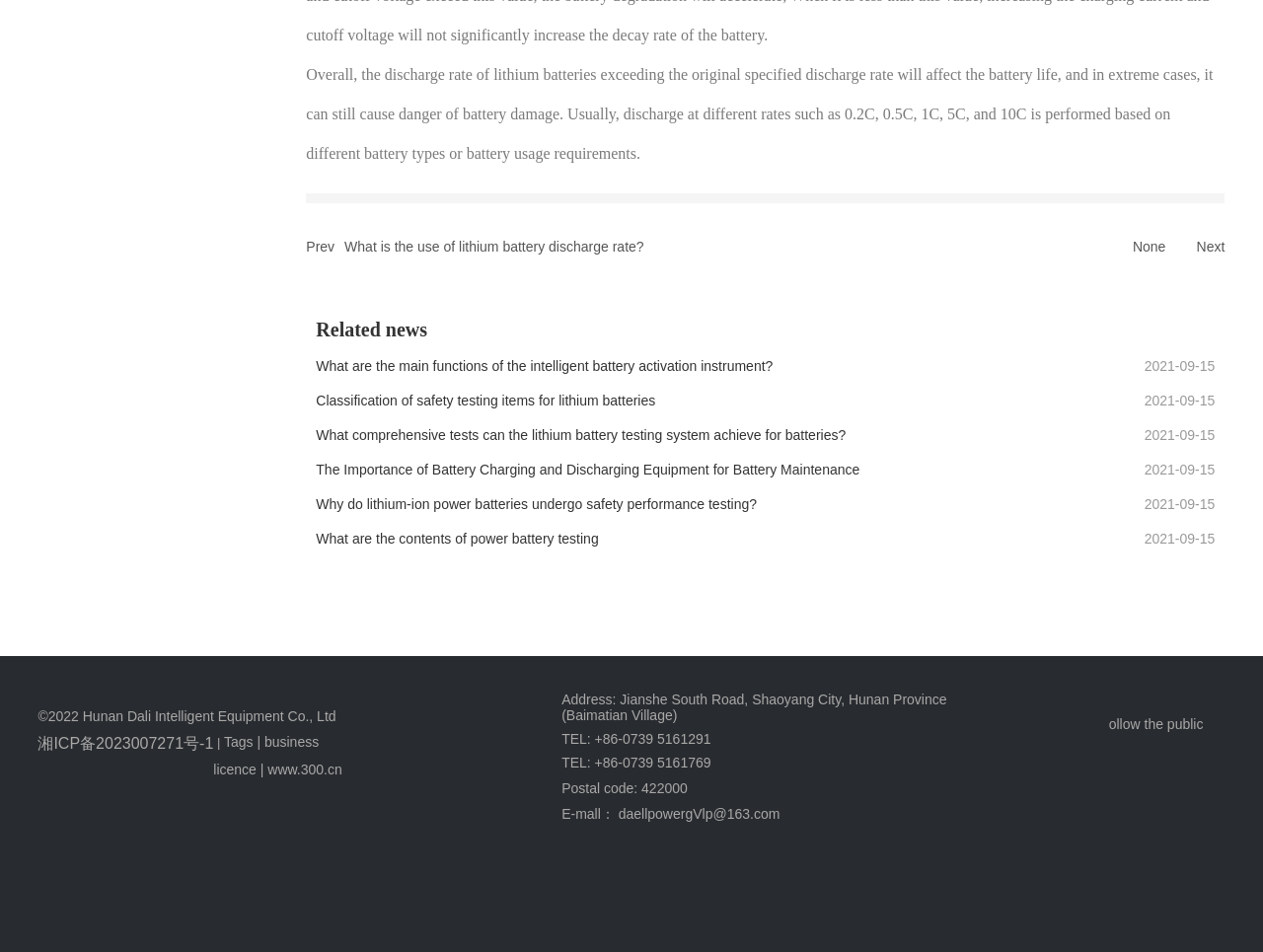Determine the bounding box coordinates of the clickable element to complete this instruction: "Click on 'What is the use of lithium battery discharge rate?'". Provide the coordinates in the format of four float numbers between 0 and 1, [left, top, right, bottom].

[0.273, 0.251, 0.51, 0.268]